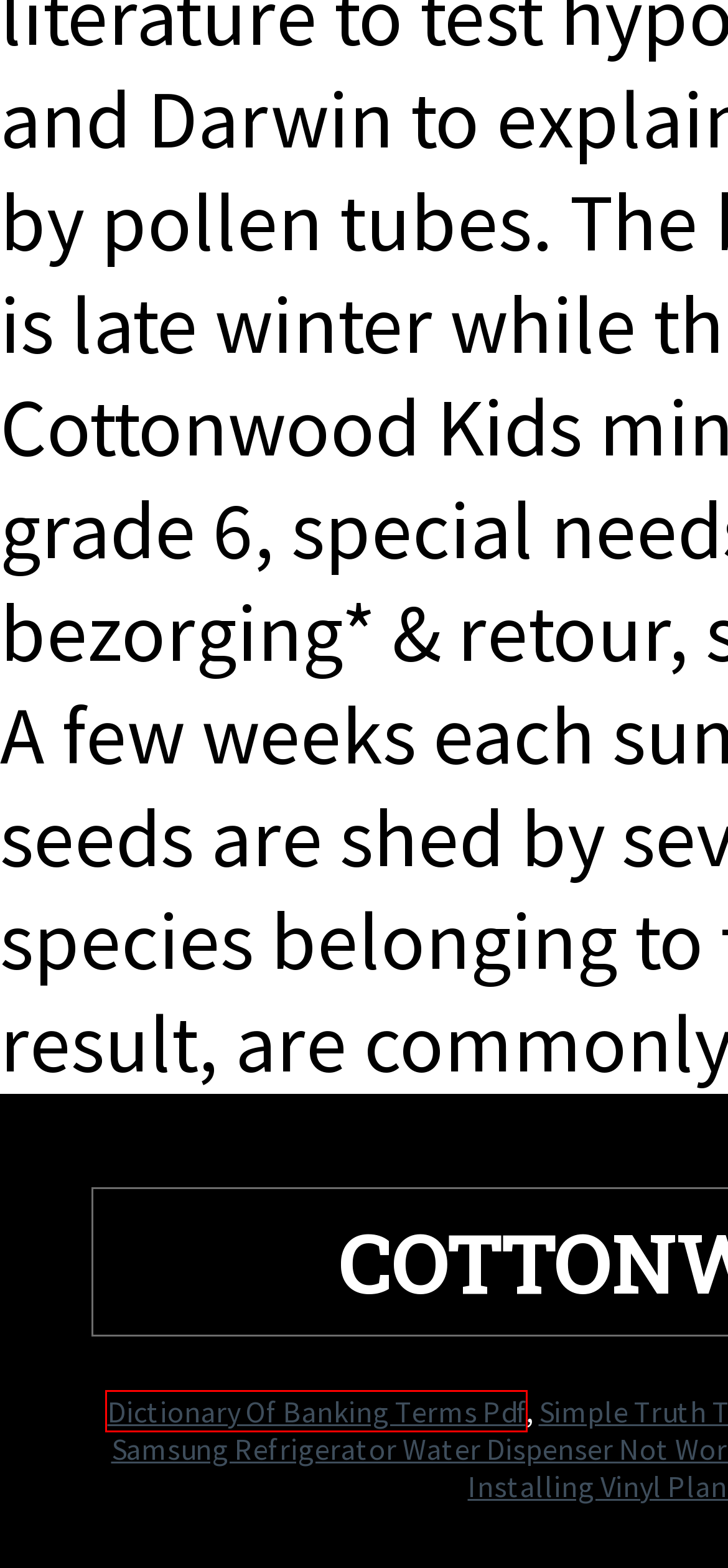Consider the screenshot of a webpage with a red bounding box and select the webpage description that best describes the new page that appears after clicking the element inside the red box. Here are the candidates:
A. simple truth turkey sausage expiration date
B. 2 ingredient tequila drinks
C. installing vinyl plank flooring over linoleum
D. ptsd interventions pdf
E. samsung refrigerator water dispenser not working after replacing filter
F. toad lily in container
G. dictionary of banking terms pdf
H. aversive conditioning vs counterconditioning

G